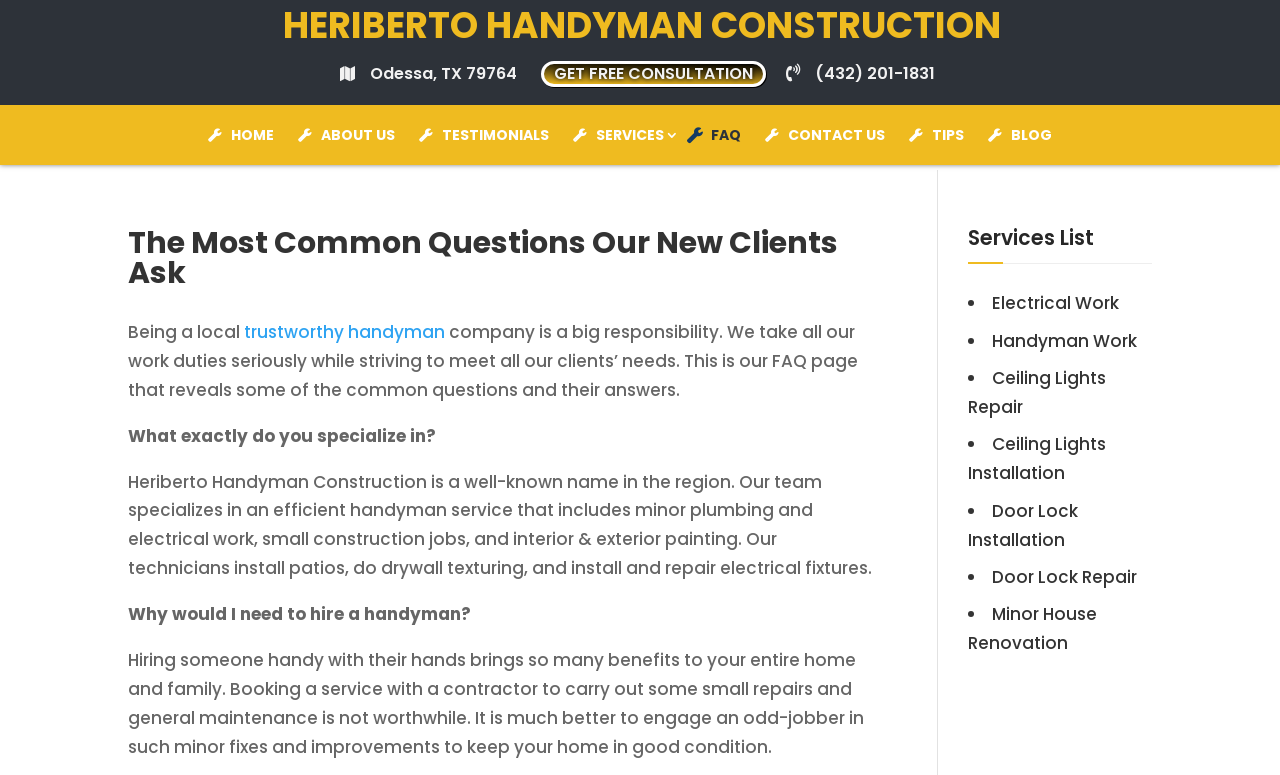Find the bounding box coordinates of the element's region that should be clicked in order to follow the given instruction: "Click the 'HOME' link". The coordinates should consist of four float numbers between 0 and 1, i.e., [left, top, right, bottom].

[0.162, 0.142, 0.232, 0.219]